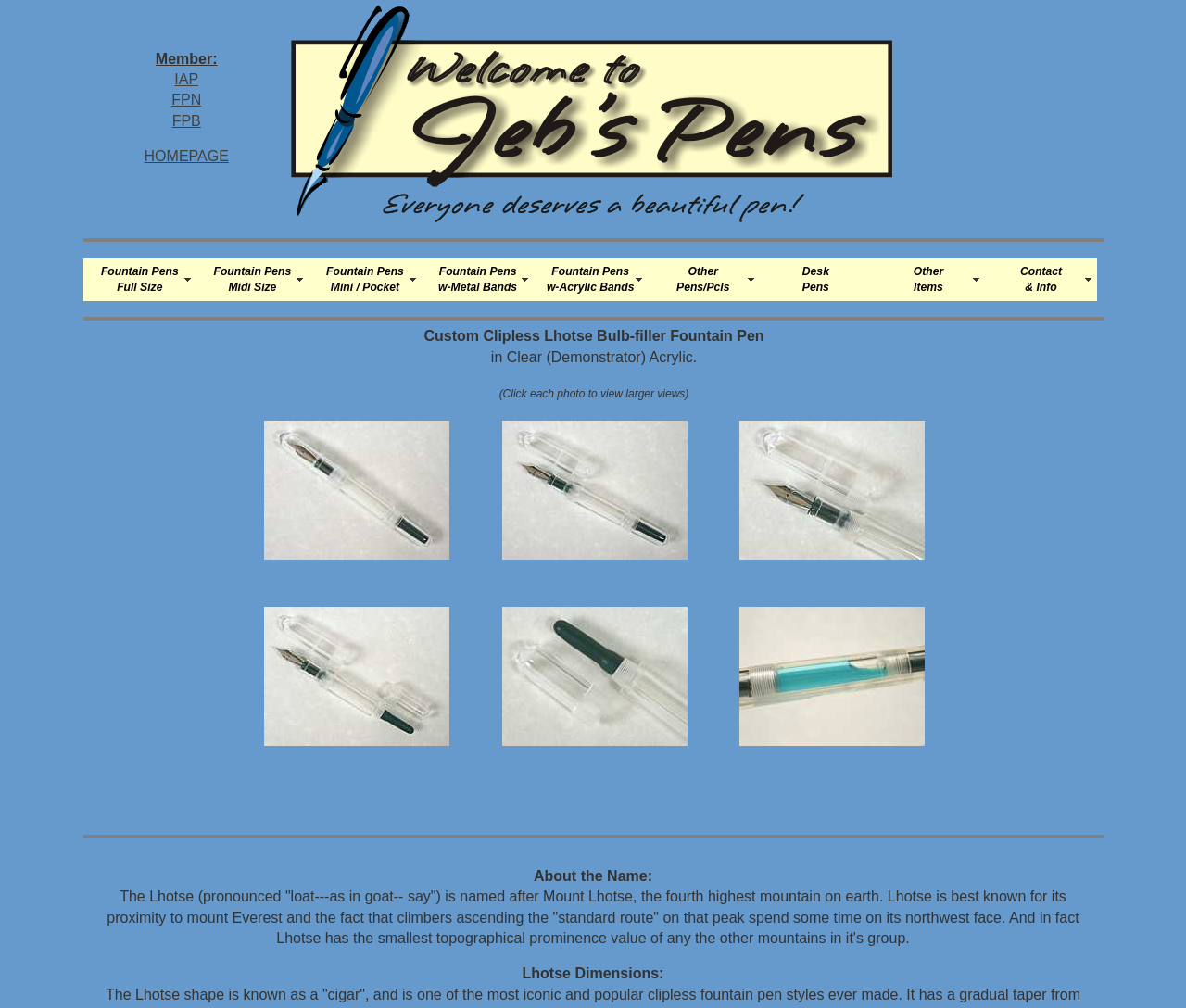Locate the bounding box coordinates of the element to click to perform the following action: 'Check dimensions of Lhotse pen'. The coordinates should be given as four float values between 0 and 1, in the form of [left, top, right, bottom].

[0.481, 0.958, 0.56, 0.974]